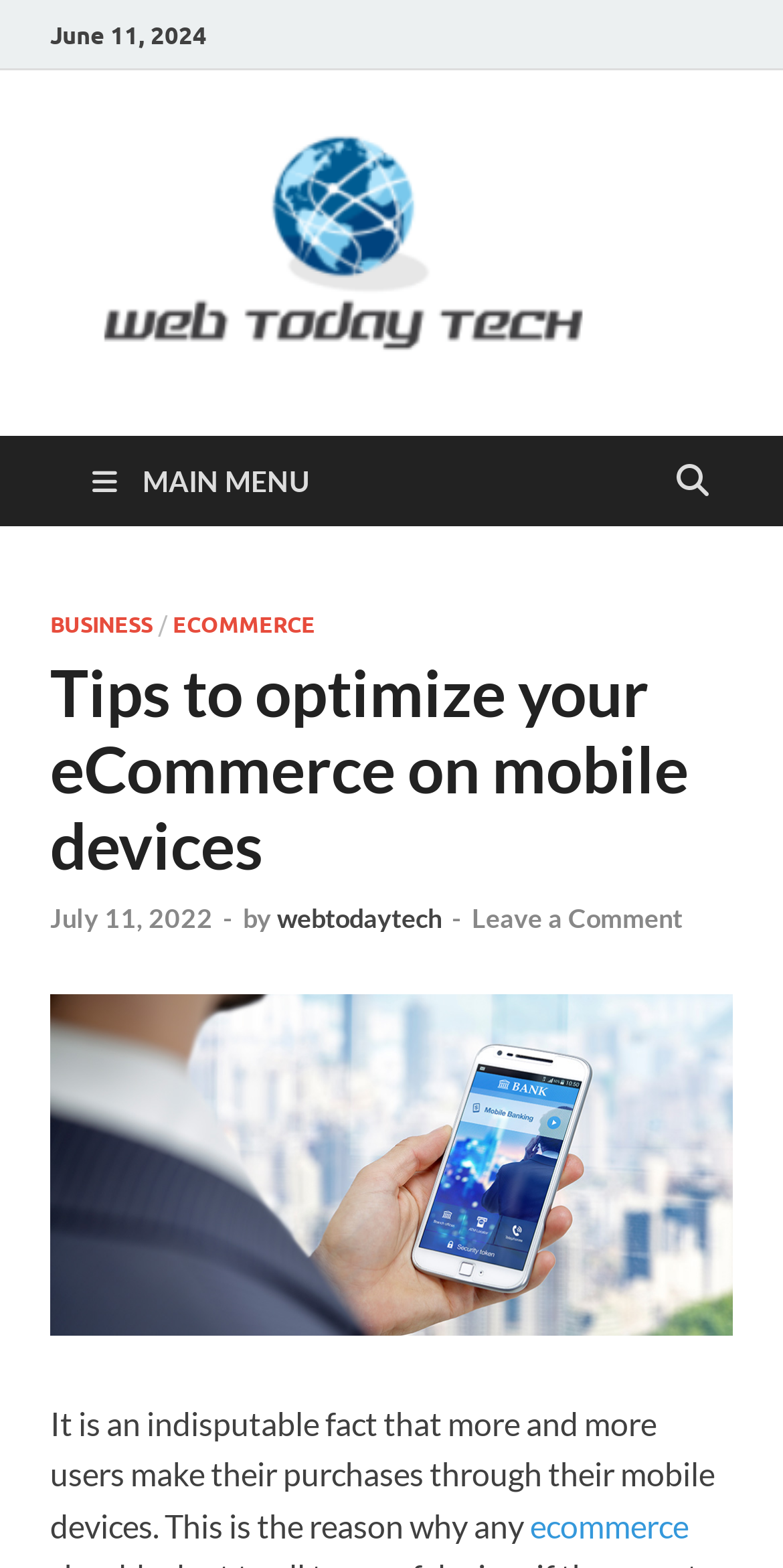What is the principal heading displayed on the webpage?

Tips to optimize your eCommerce on mobile devices